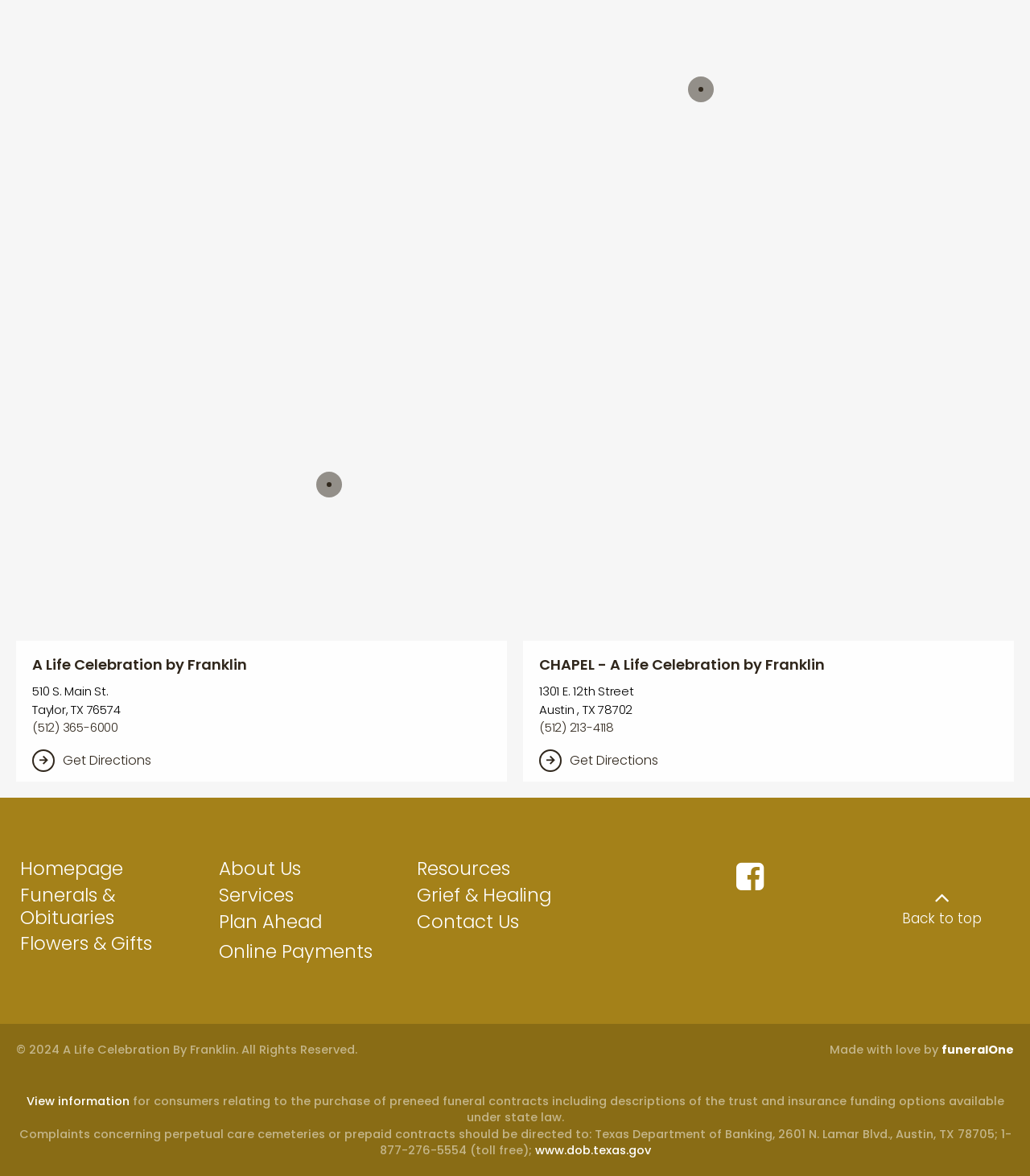Show the bounding box coordinates for the element that needs to be clicked to execute the following instruction: "Visit the homepage". Provide the coordinates in the form of four float numbers between 0 and 1, i.e., [left, top, right, bottom].

[0.02, 0.728, 0.12, 0.75]